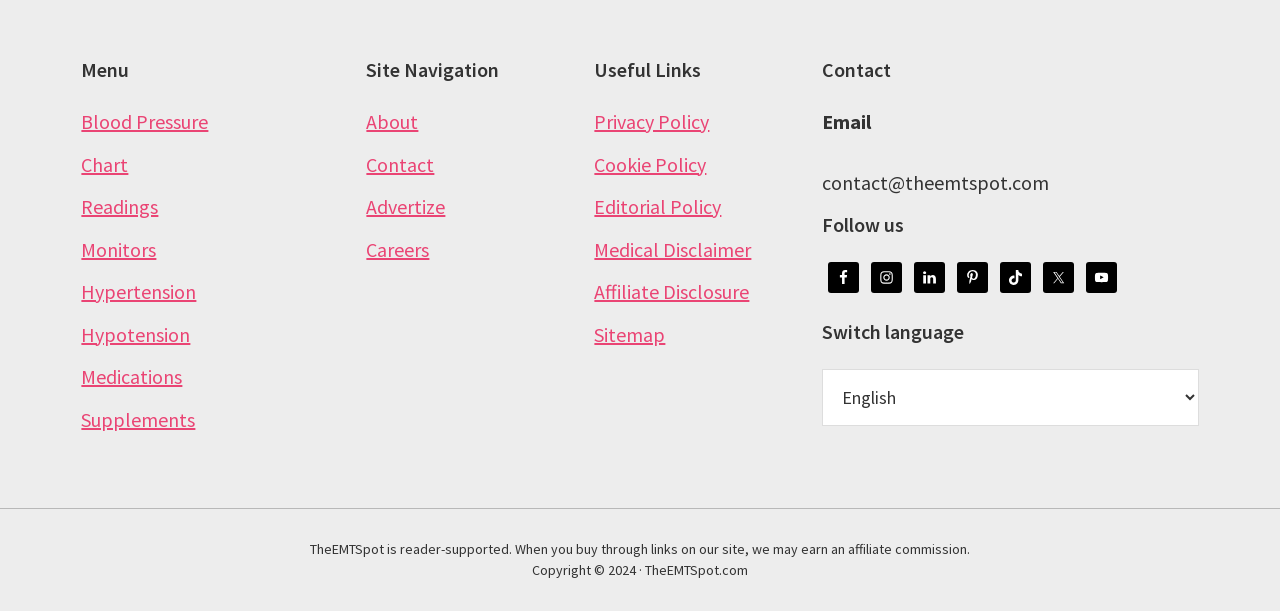Show the bounding box coordinates of the element that should be clicked to complete the task: "Click on Blood Pressure".

[0.064, 0.179, 0.163, 0.219]